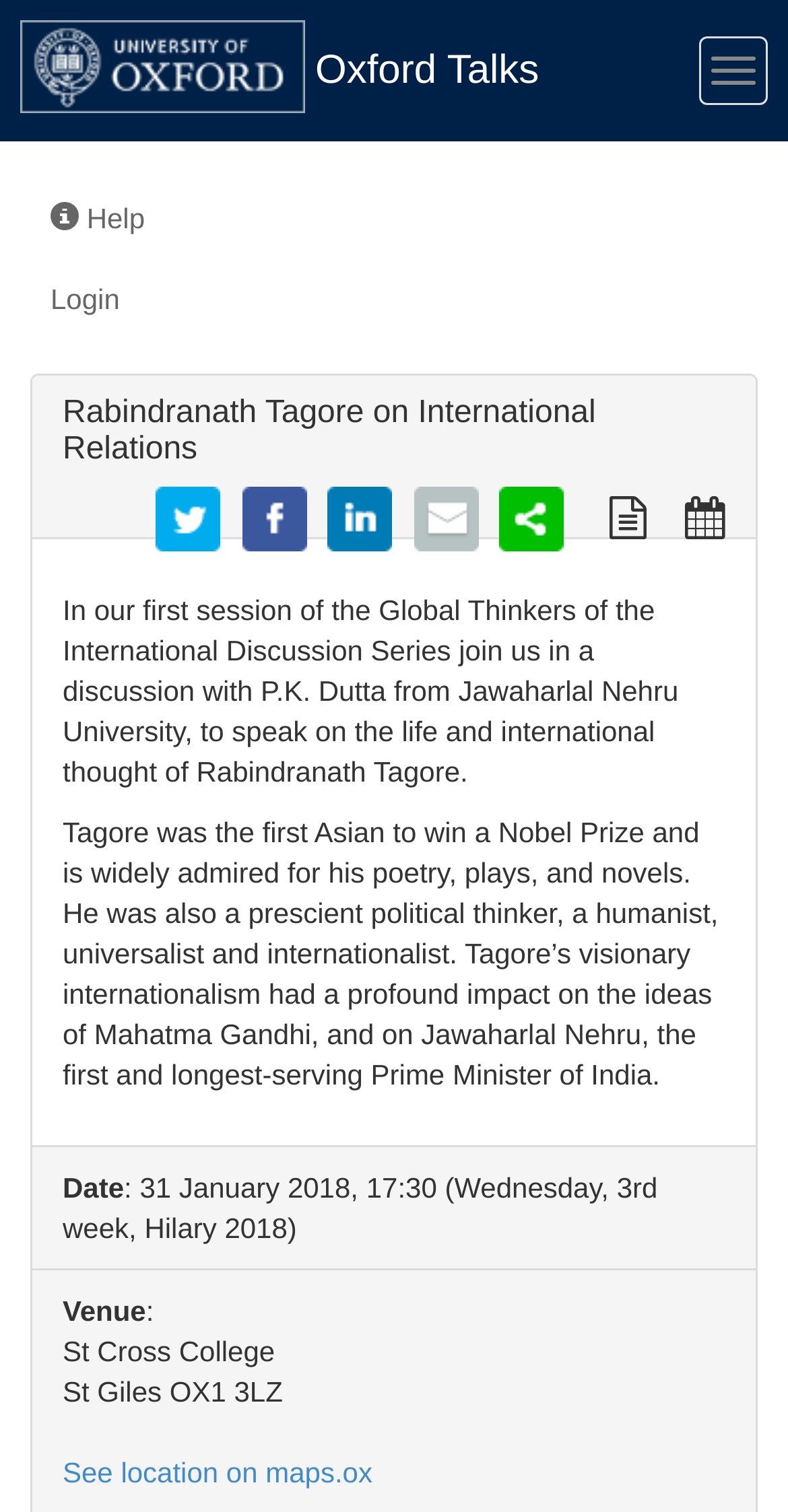Pinpoint the bounding box coordinates of the area that should be clicked to complete the following instruction: "View a plain text version of this talk". The coordinates must be given as four float numbers between 0 and 1, i.e., [left, top, right, bottom].

[0.773, 0.332, 0.831, 0.355]